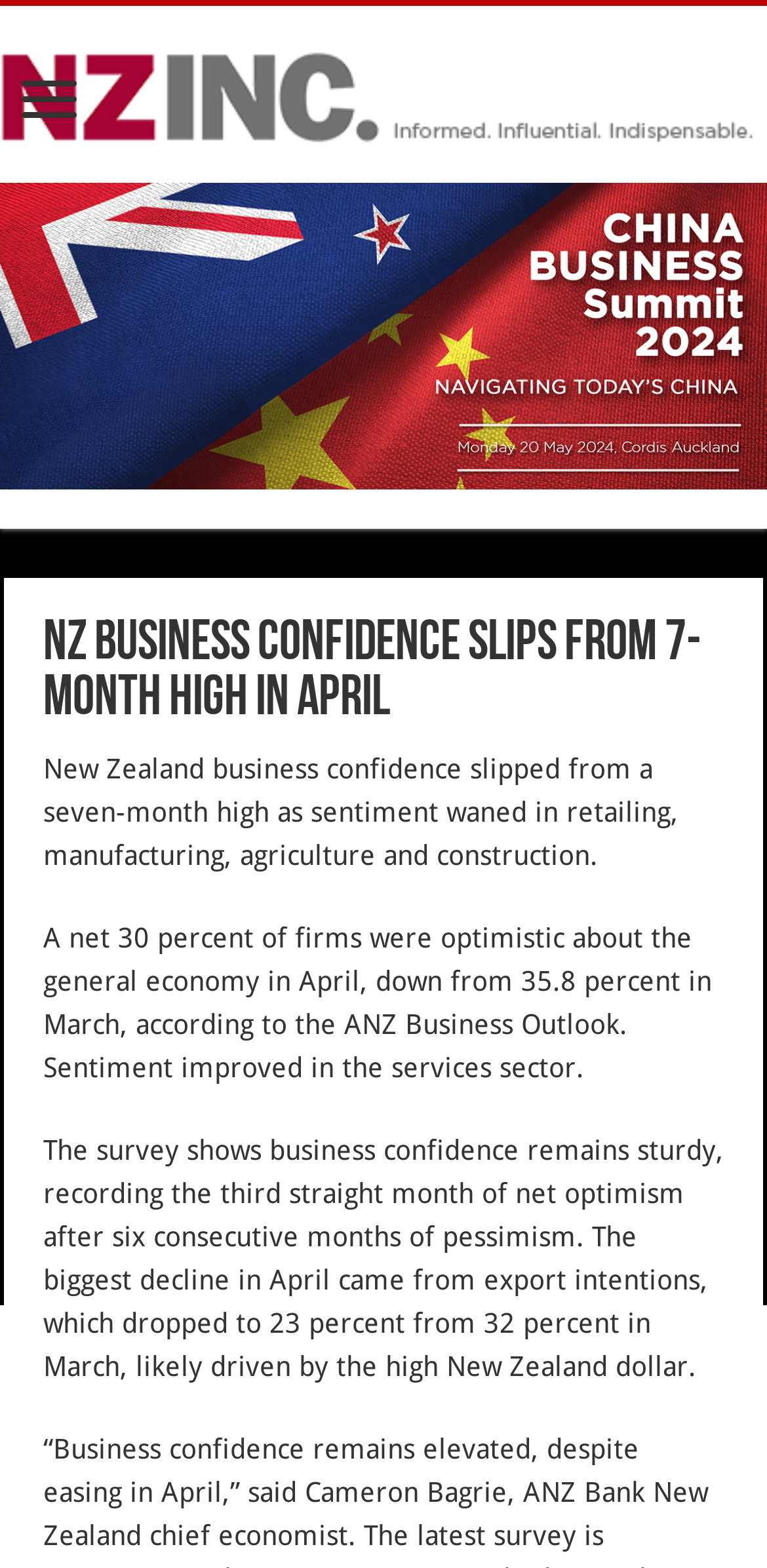Give a detailed account of the webpage.

The webpage appears to be a news article or blog post about New Zealand business confidence. At the top, there is a heading that displays the website's name, "newzealandinc.com", accompanied by an image of the same name. Below this, there is a link to "US Business Summit" with an associated image.

The main content of the article is headed by a title, "NZ business confidence slips from 7-month high in April", which is positioned near the top center of the page. Below this title, there are three paragraphs of text that discuss the decline in business confidence in New Zealand, citing a survey by ANZ Business Outlook. The text explains that while confidence remains sturdy, there was a decline in sentiment in certain sectors, such as retailing, manufacturing, agriculture, and construction.

The layout of the page is organized, with clear headings and concise text. The images and links are positioned in a way that does not clutter the page, making it easy to read and navigate.